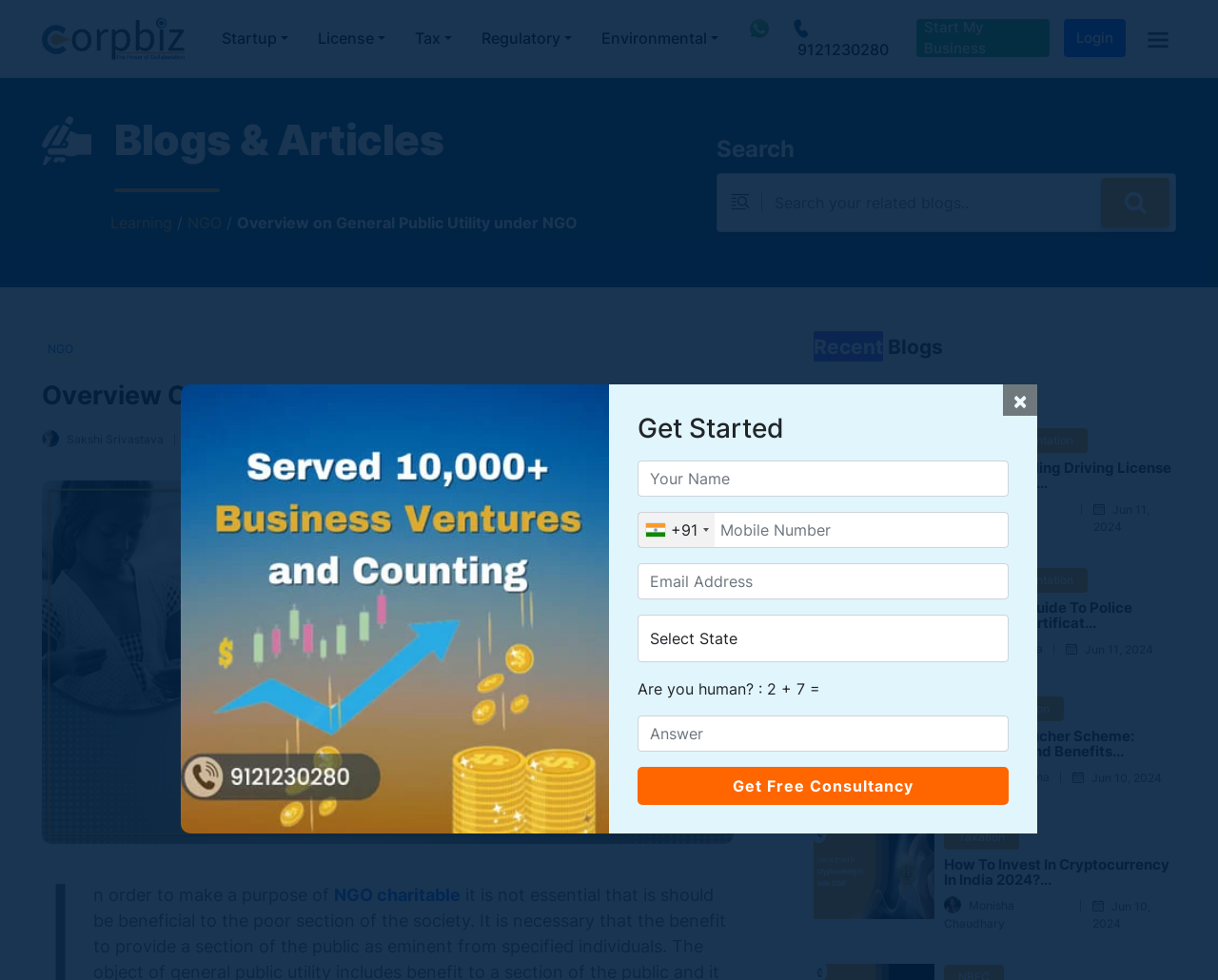Please specify the bounding box coordinates of the region to click in order to perform the following instruction: "Read the 'Overview on General Public Utility under NGO' article".

[0.034, 0.385, 0.602, 0.422]